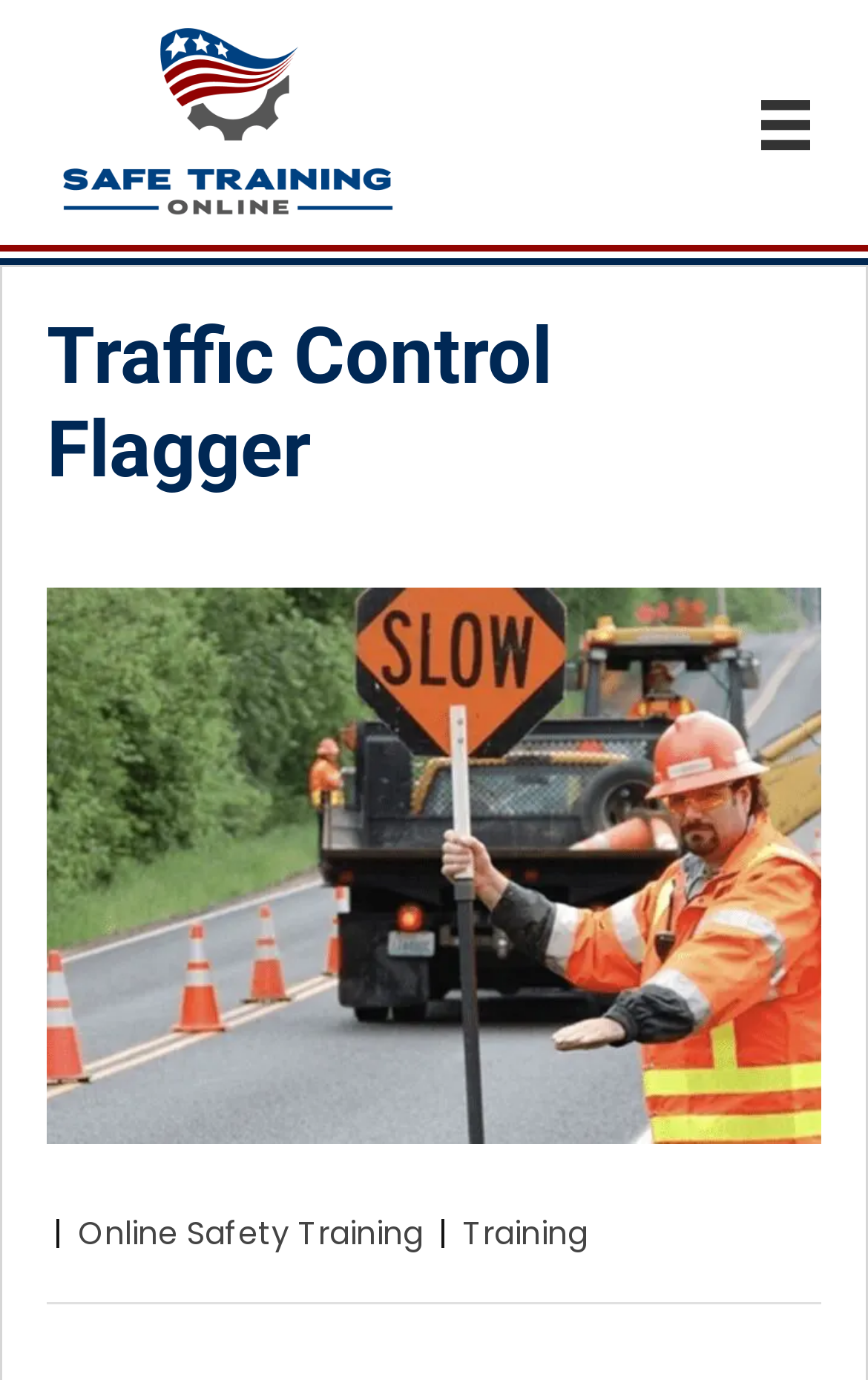Describe every aspect of the webpage in a detailed manner.

The webpage is about safety training for Traffic Control Flaggers, with a focus on online training provided by SAFE Training. At the top left corner, there is a logo for Life Training Online, accompanied by a link with the same description. 

On the top right corner, there is a menu toggle button, represented by an image. 

Below the logo, the main heading "Traffic Control Flagger" is prominently displayed, spanning almost the entire width of the page. 

Following the main heading, there are three links in a row, separated by vertical lines. The links are "Online Safety Training" and "Training", which are likely related to the safety training program. 

The overall structure of the webpage is simple and easy to navigate, with clear headings and concise text.